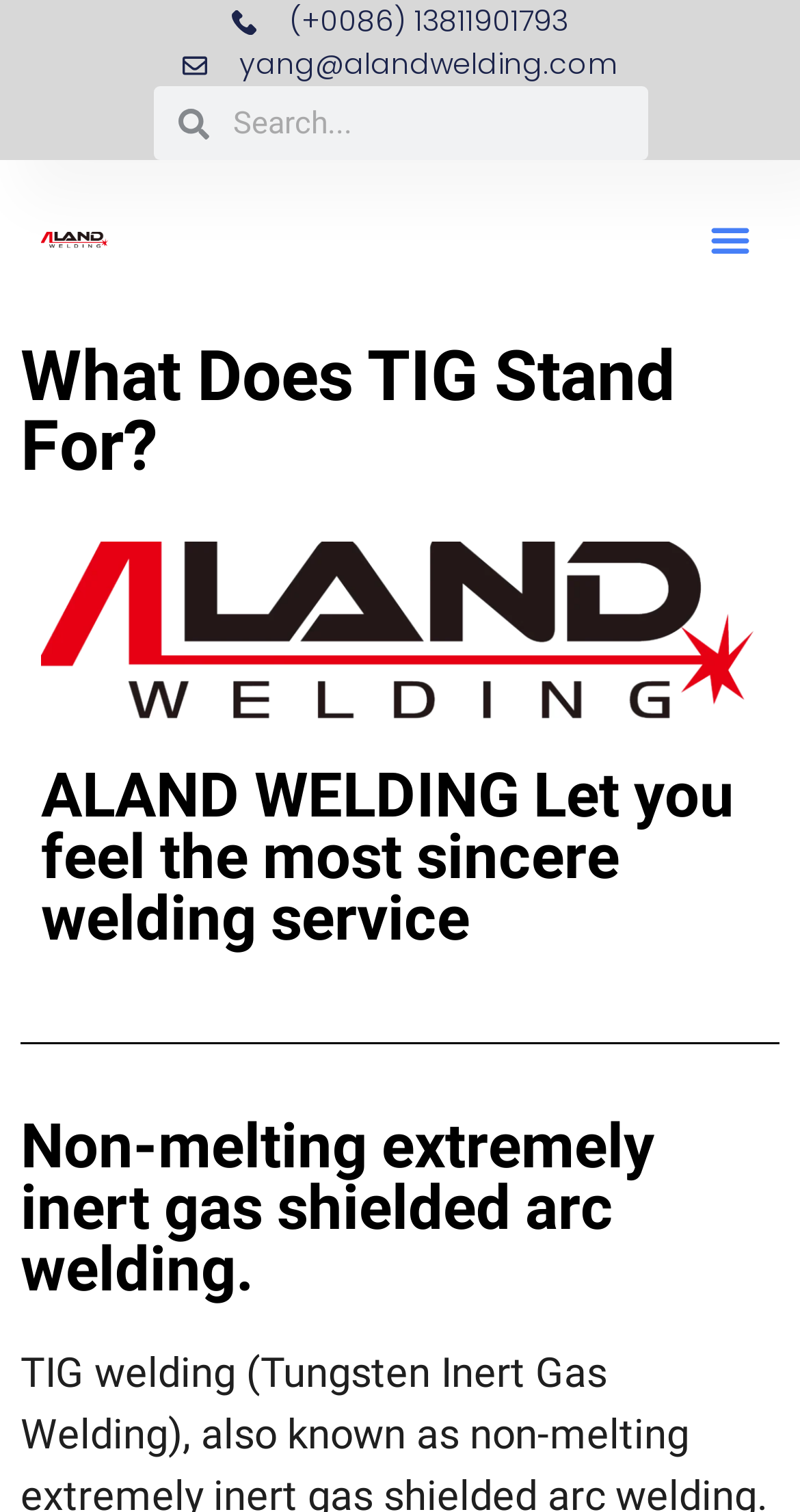Using the format (top-left x, top-left y, bottom-right x, bottom-right y), and given the element description, identify the bounding box coordinates within the screenshot: (+0086) 13811901793

[0.29, 0.0, 0.71, 0.028]